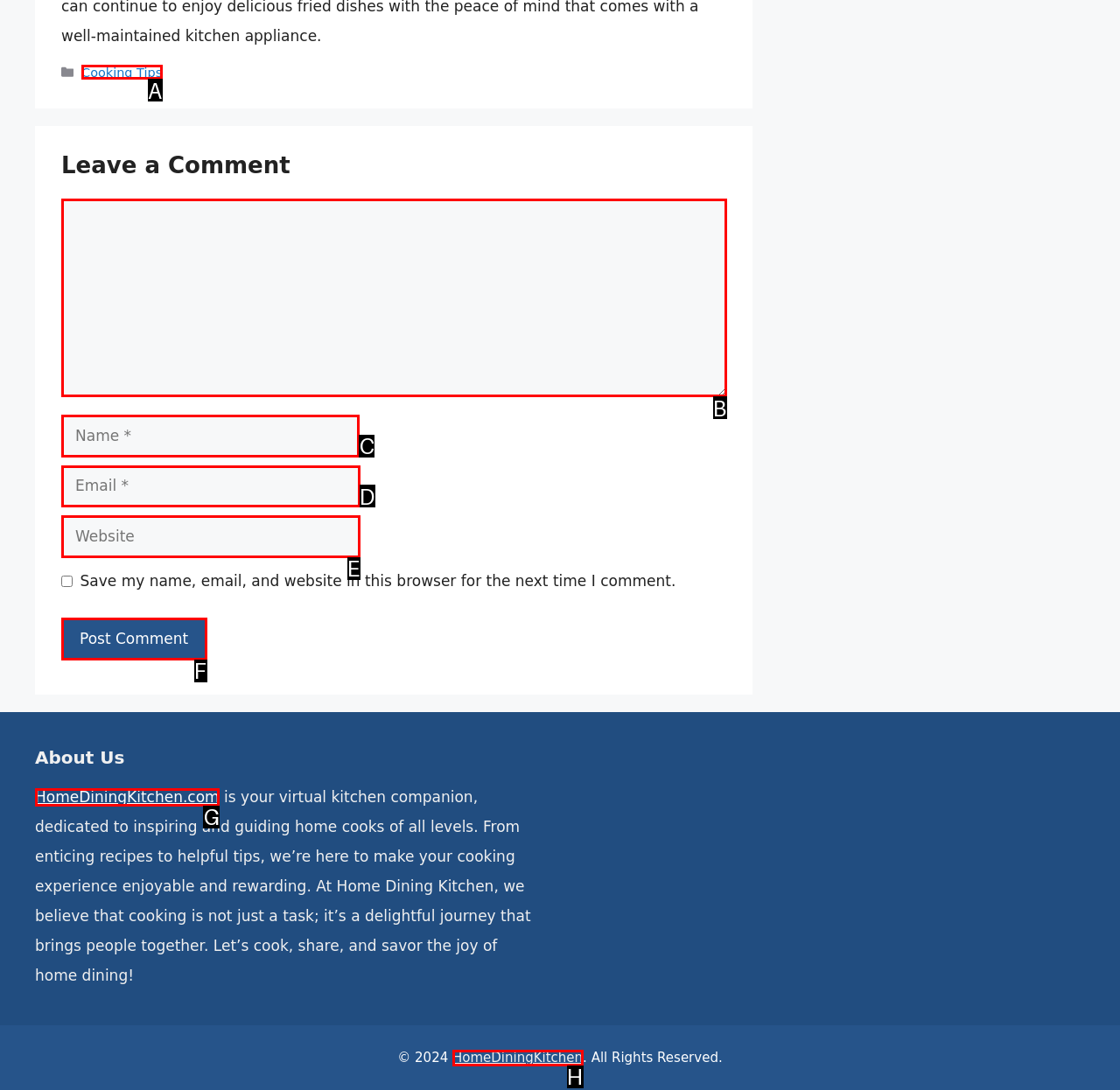For the task: Enter your name, tell me the letter of the option you should click. Answer with the letter alone.

C